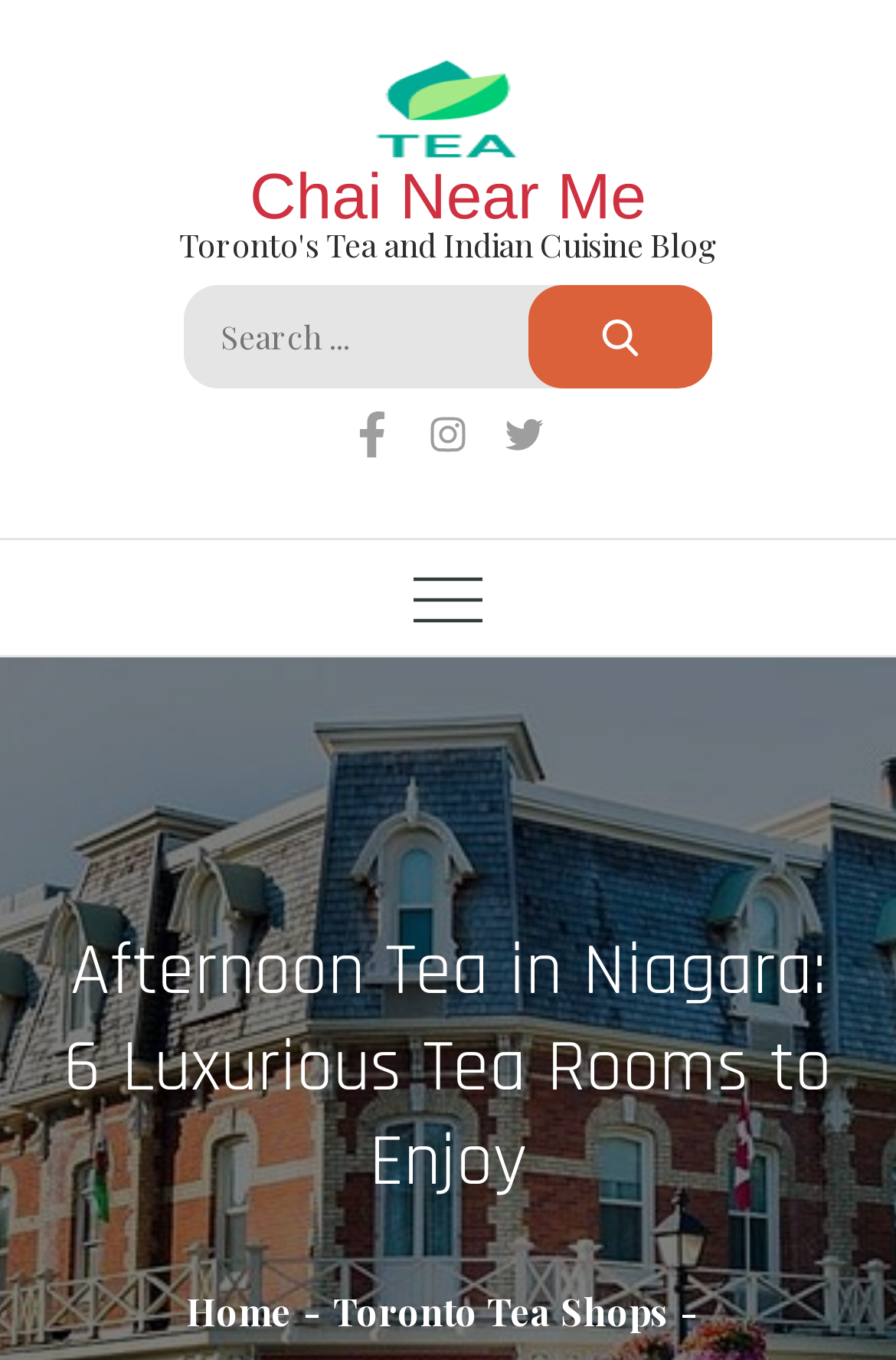Determine the bounding box coordinates of the UI element described below. Use the format (top-left x, top-left y, bottom-right x, bottom-right y) with floating point numbers between 0 and 1: Lovely Bundanoon

None